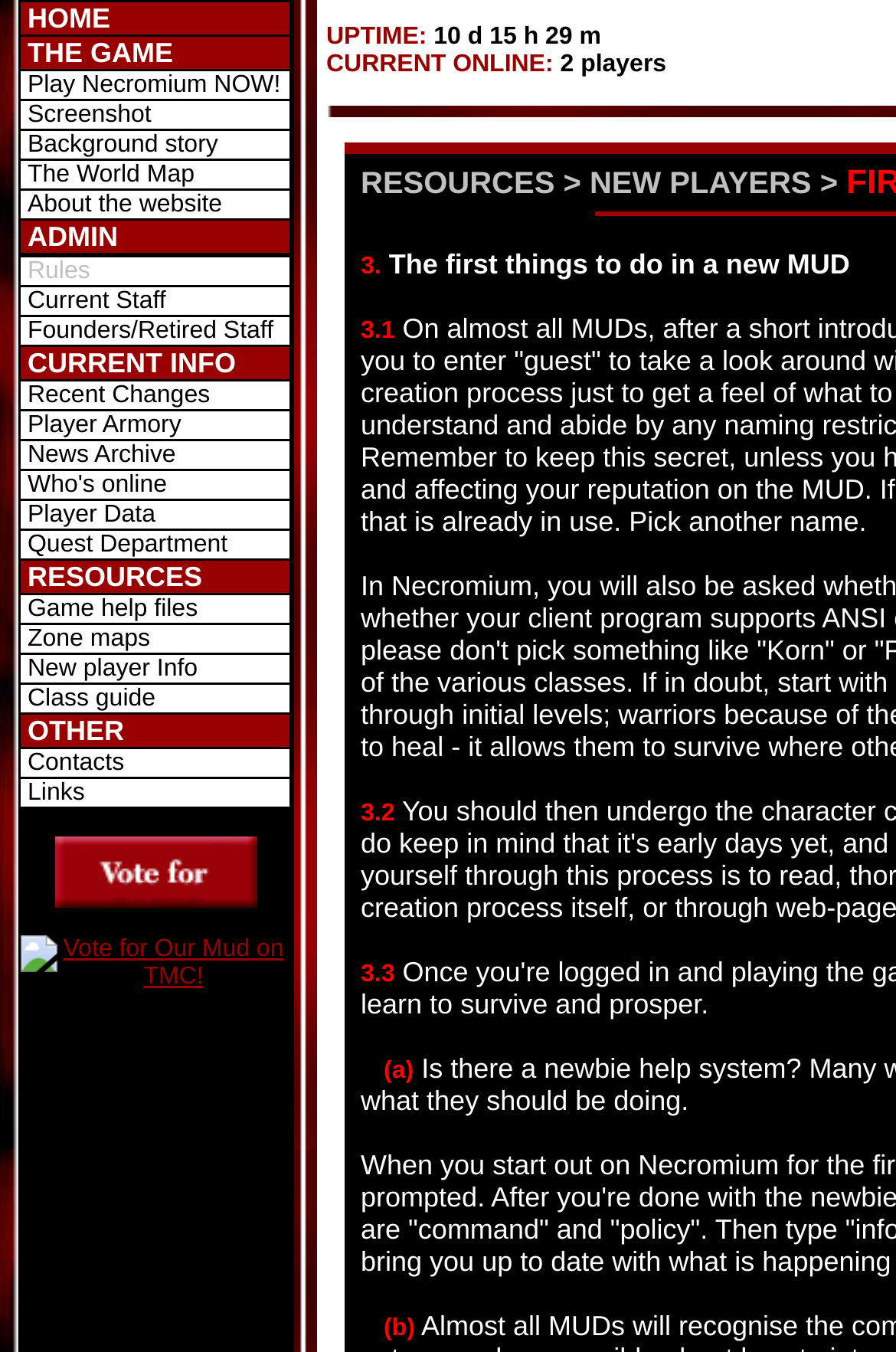Using the description: "Zone maps", identify the bounding box of the corresponding UI element in the screenshot.

[0.031, 0.462, 0.167, 0.483]